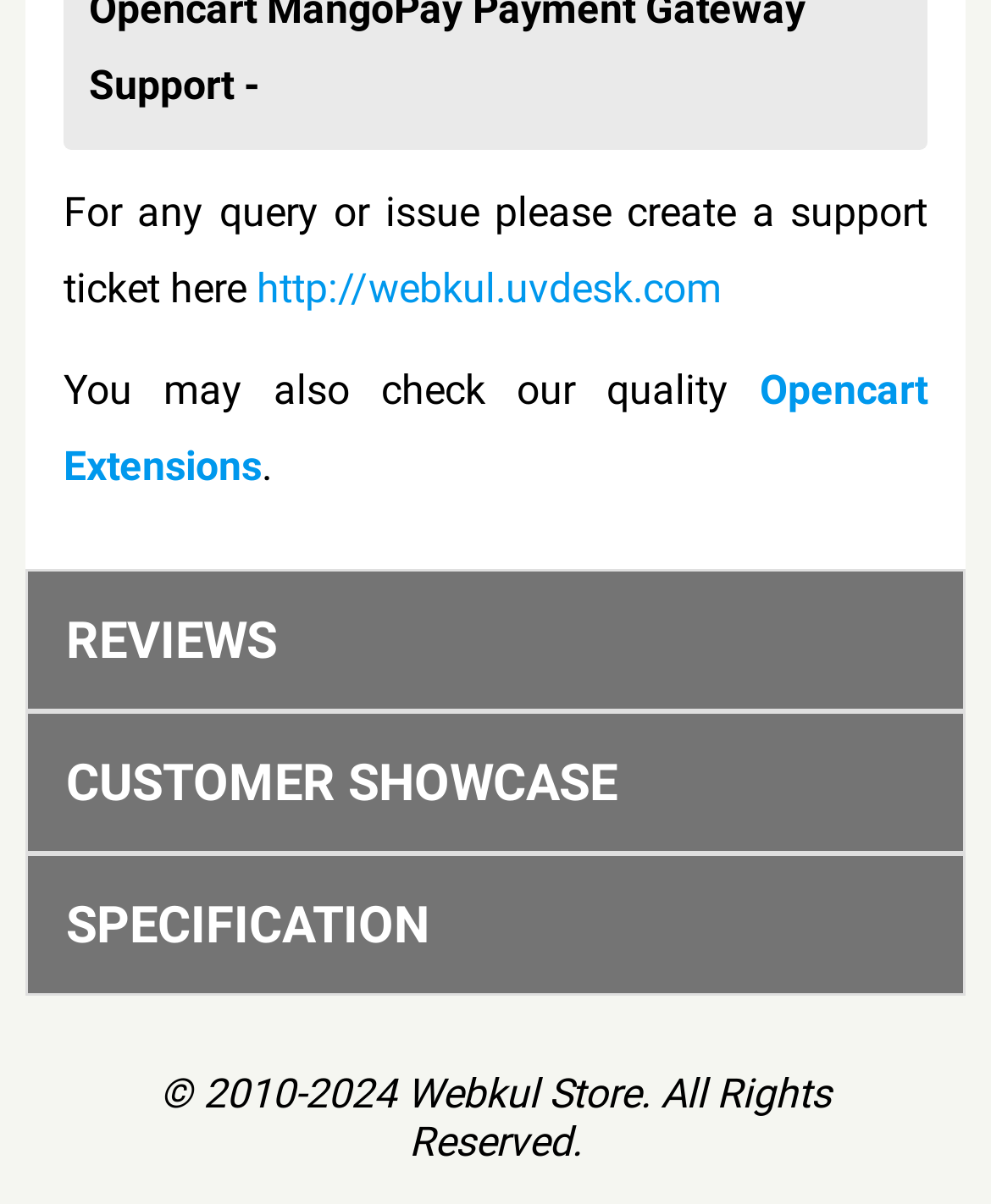Respond to the question below with a concise word or phrase:
What is the link related to Opencart Extensions?

http://webkul.uvdesk.com